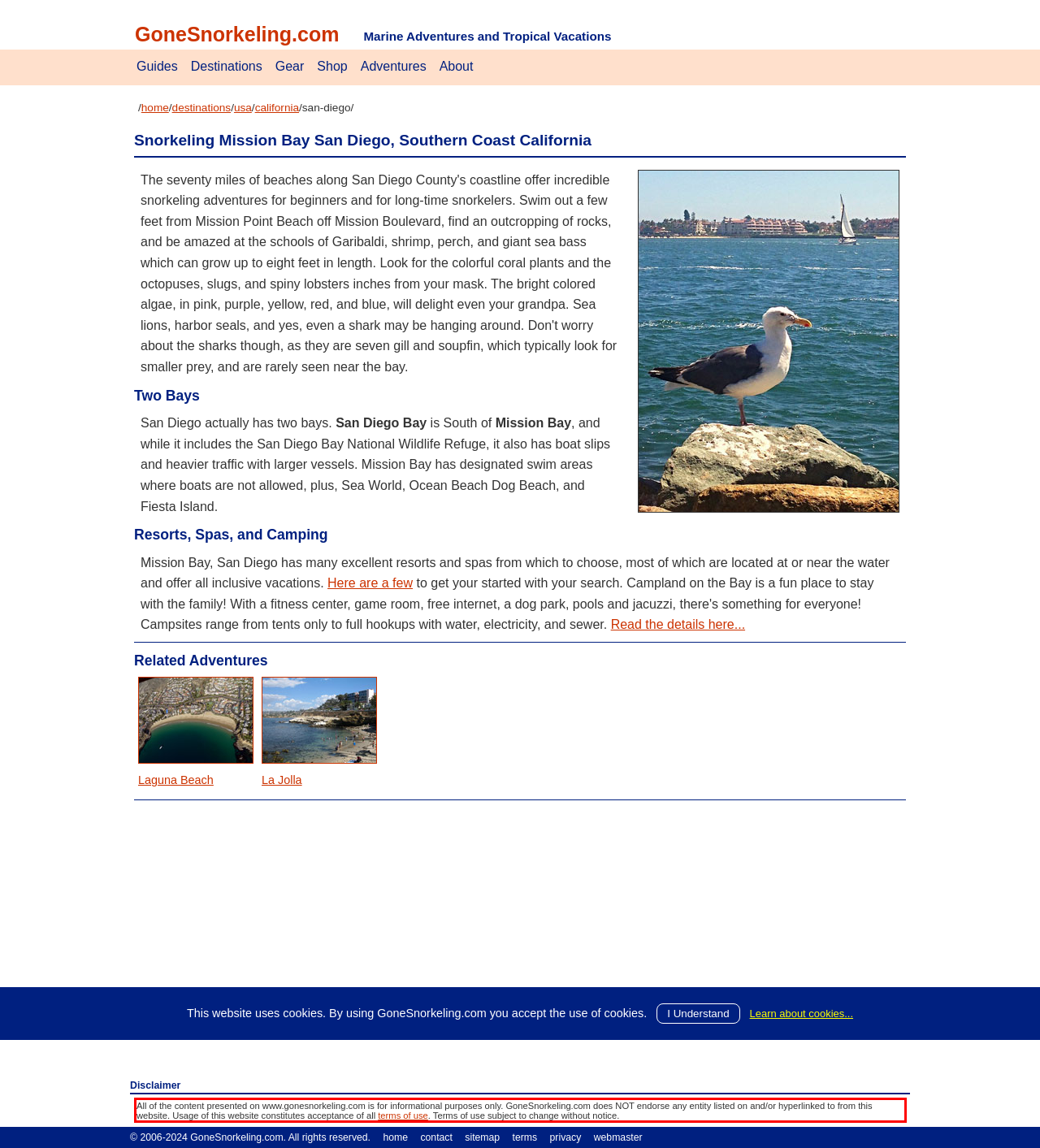Examine the webpage screenshot and use OCR to recognize and output the text within the red bounding box.

All of the content presented on www.gonesnorkeling.com is for informational purposes only. GoneSnorkeling.com does NOT endorse any entity listed on and/or hyperlinked to from this website. Usage of this website constitutes acceptance of all terms of use. Terms of use subject to change without notice.